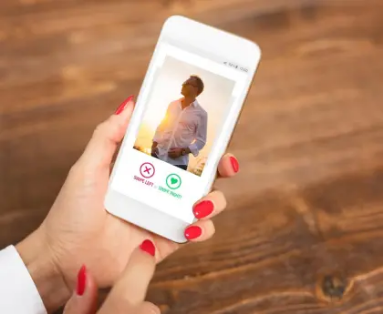How many buttons are below the profile image?
Look at the screenshot and respond with a single word or phrase.

Two